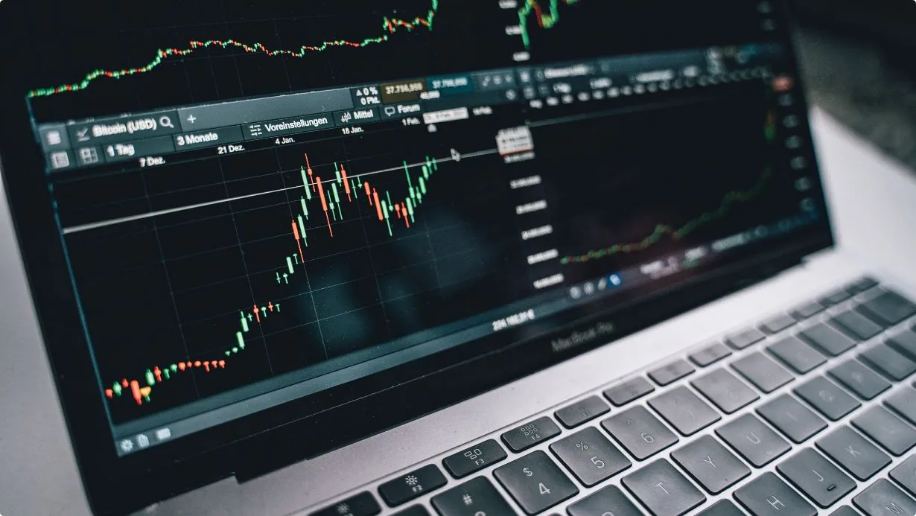Answer the following in one word or a short phrase: 
What is the purpose of the various time frames shown?

Comprehensive analysis